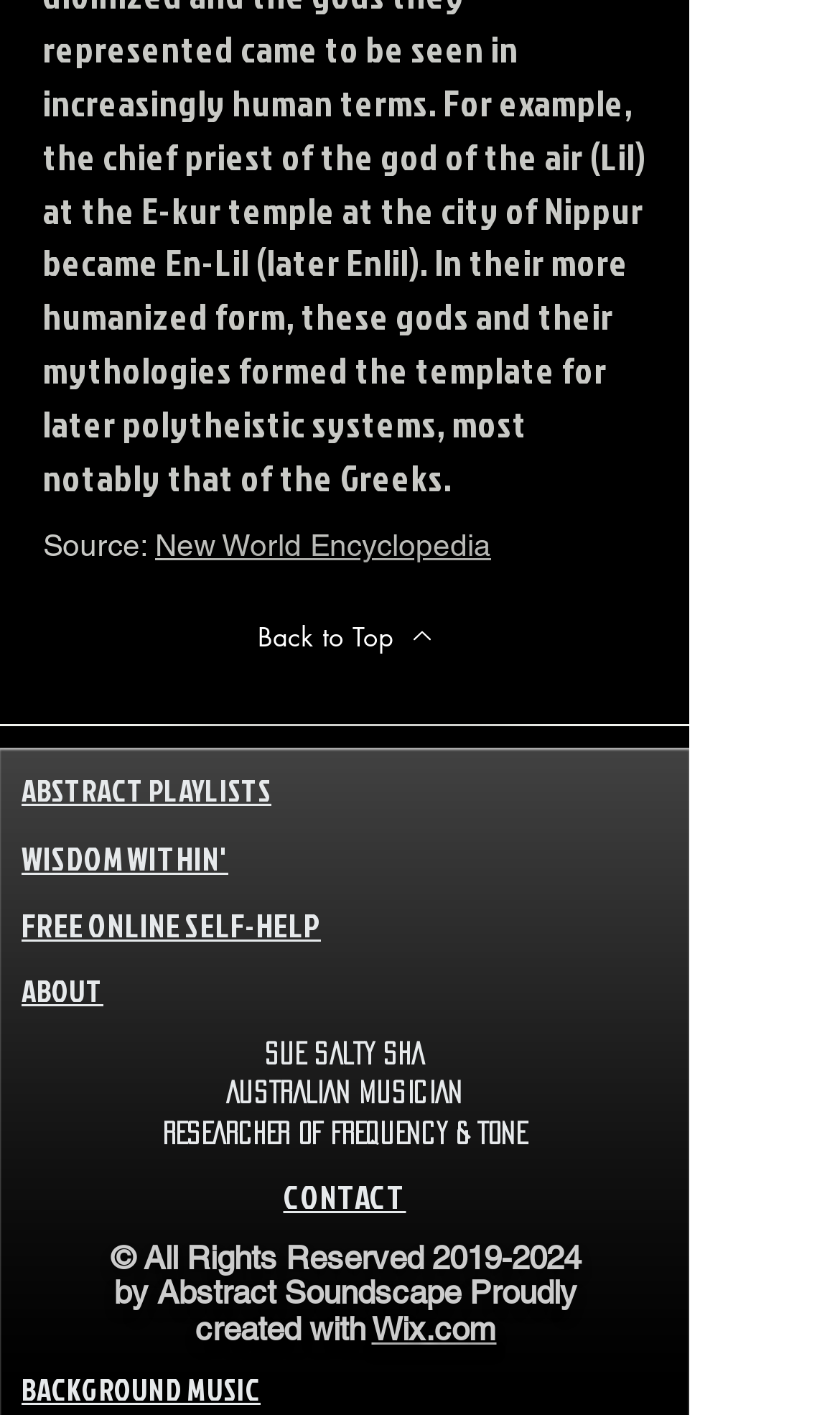Determine the bounding box coordinates of the region to click in order to accomplish the following instruction: "visit New World Encyclopedia". Provide the coordinates as four float numbers between 0 and 1, specifically [left, top, right, bottom].

[0.185, 0.374, 0.585, 0.398]